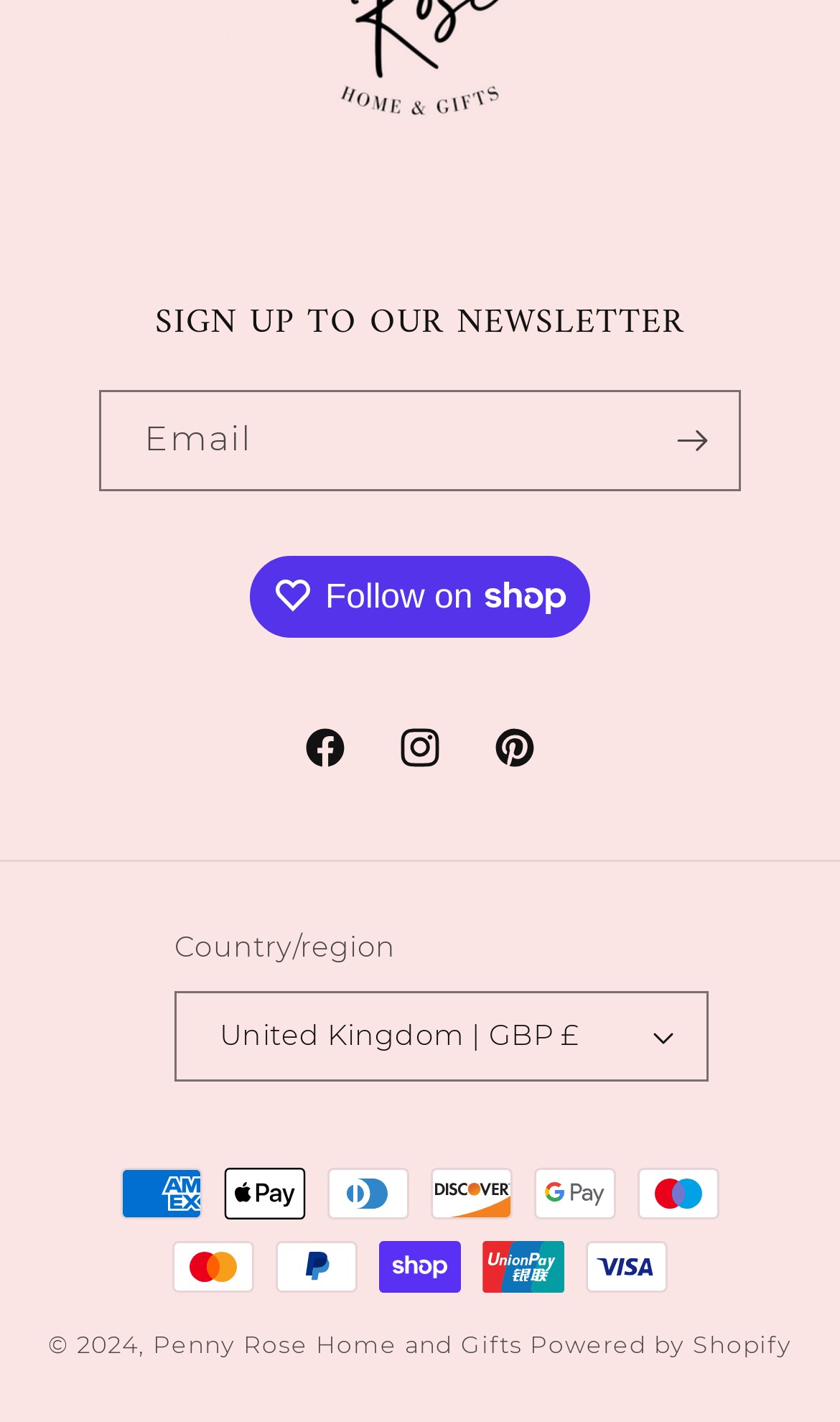Please find and report the bounding box coordinates of the element to click in order to perform the following action: "Subscribe to the newsletter". The coordinates should be expressed as four float numbers between 0 and 1, in the format [left, top, right, bottom].

[0.767, 0.274, 0.879, 0.345]